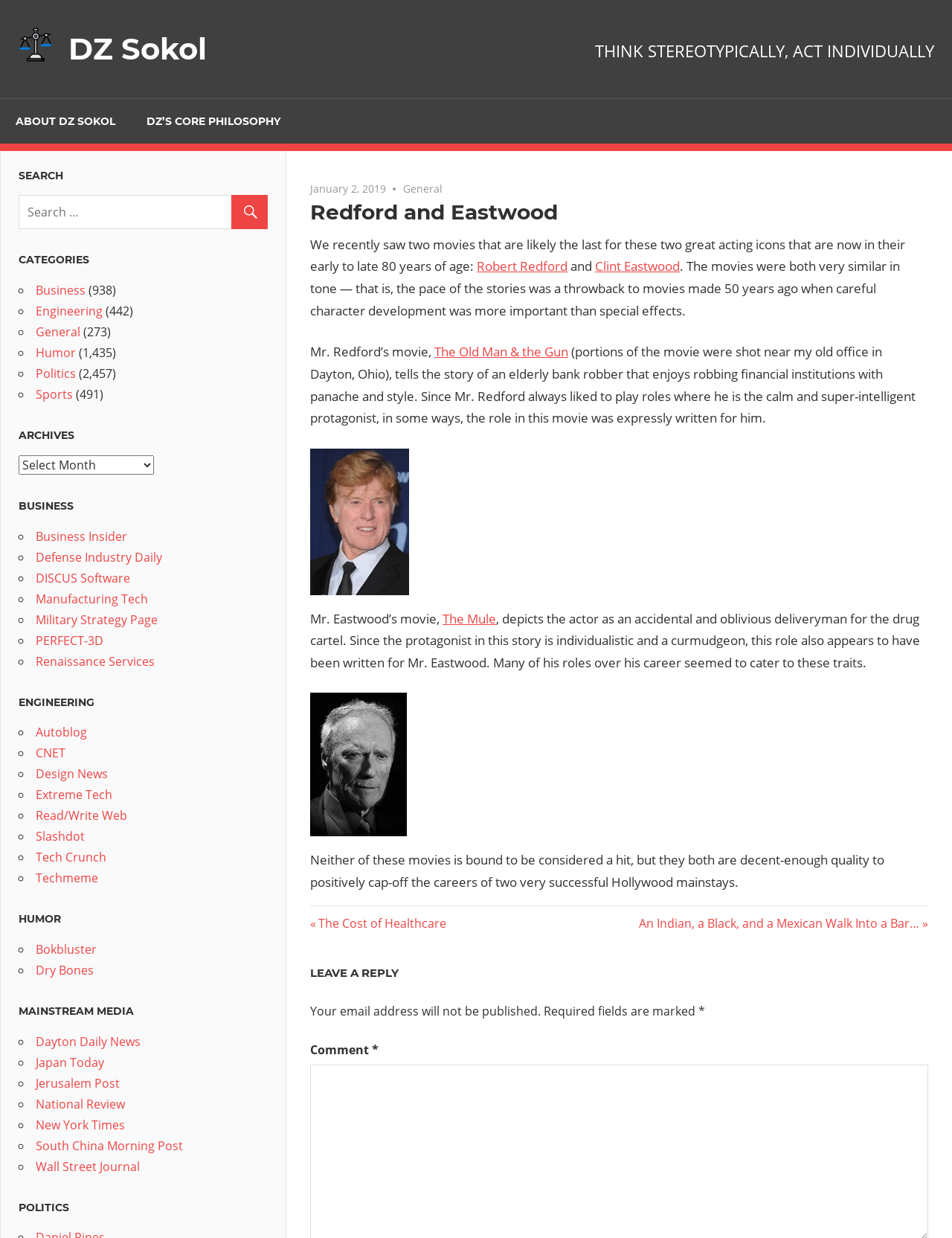Please mark the clickable region by giving the bounding box coordinates needed to complete this instruction: "Click on ESTA APPLICATION".

None